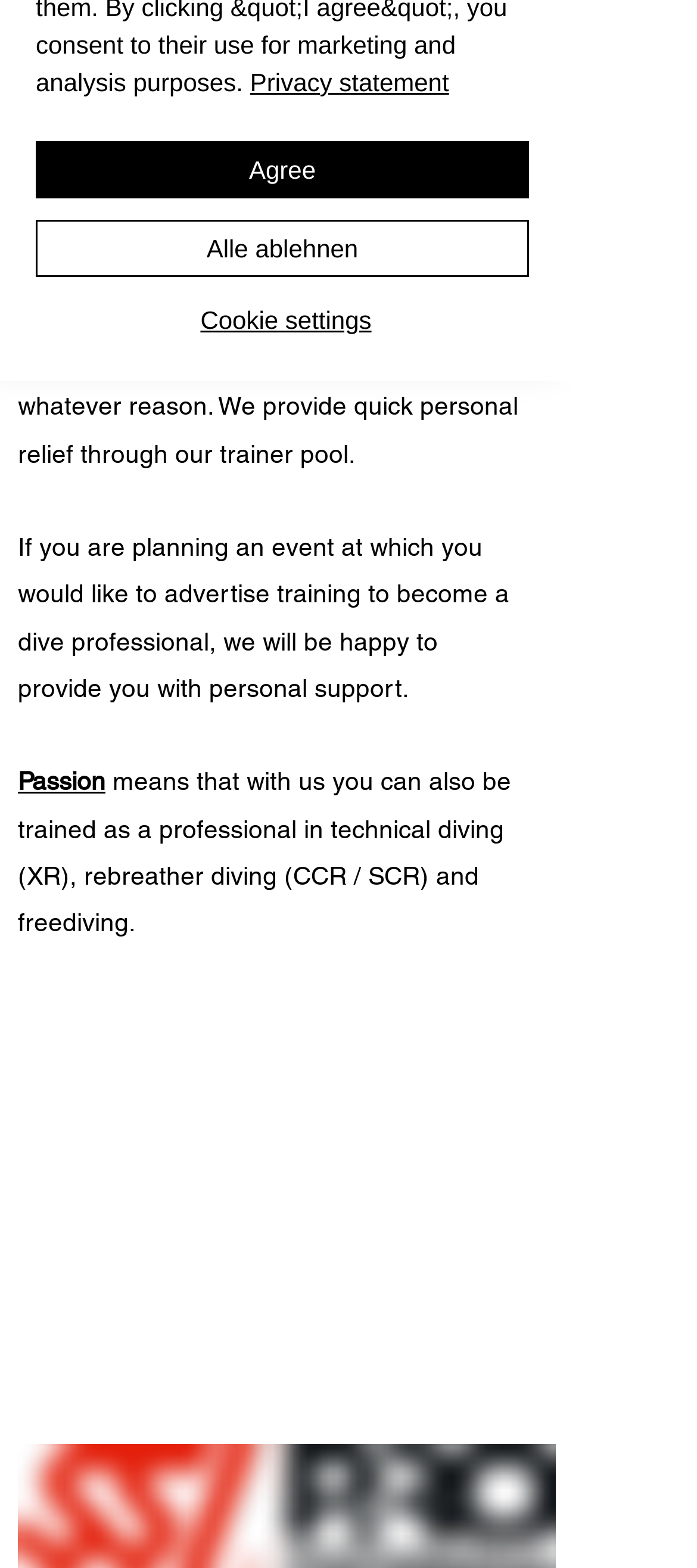Using the given element description, provide the bounding box coordinates (top-left x, top-left y, bottom-right x, bottom-right y) for the corresponding UI element in the screenshot: Alle ablehnen

[0.051, 0.14, 0.759, 0.177]